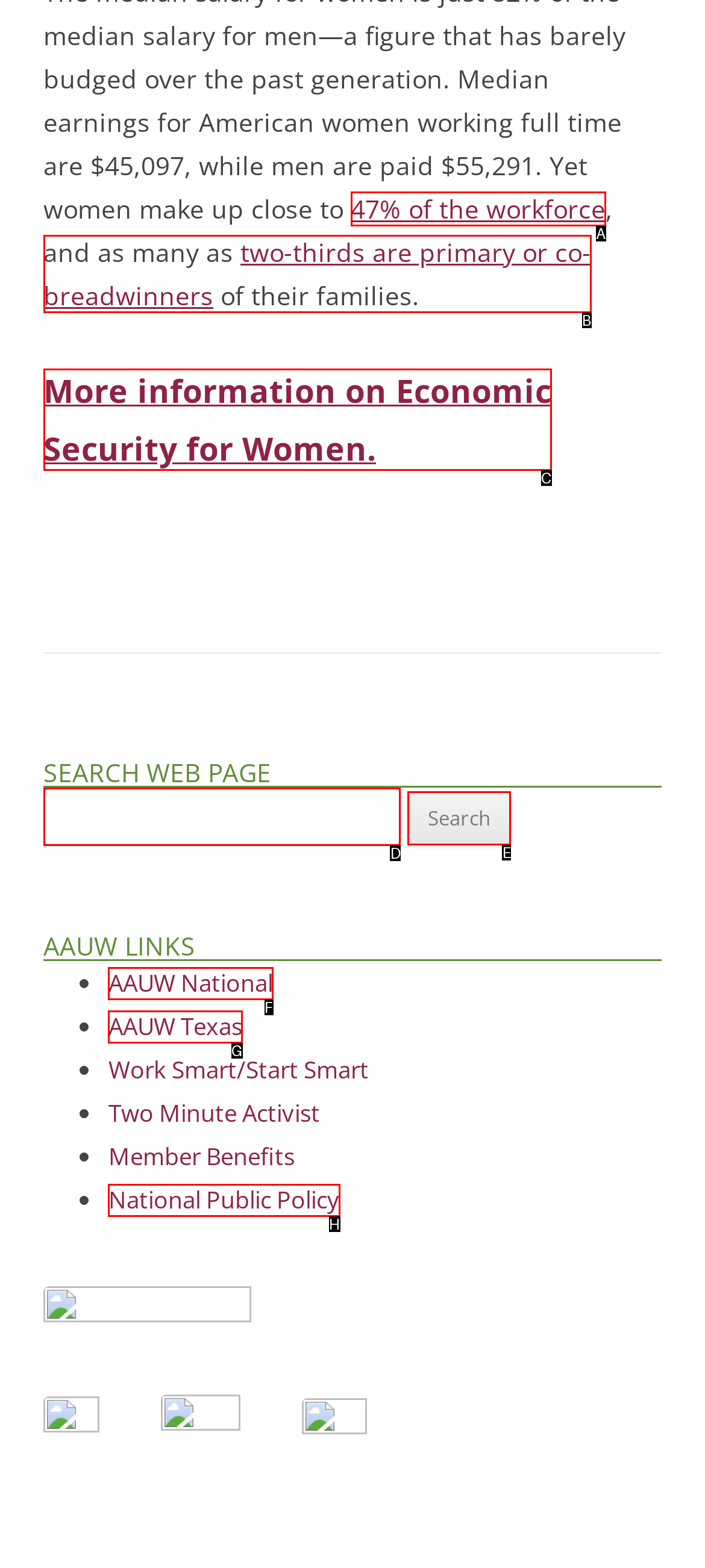From the provided options, which letter corresponds to the element described as: parent_node: Search for: value="Search"
Answer with the letter only.

E